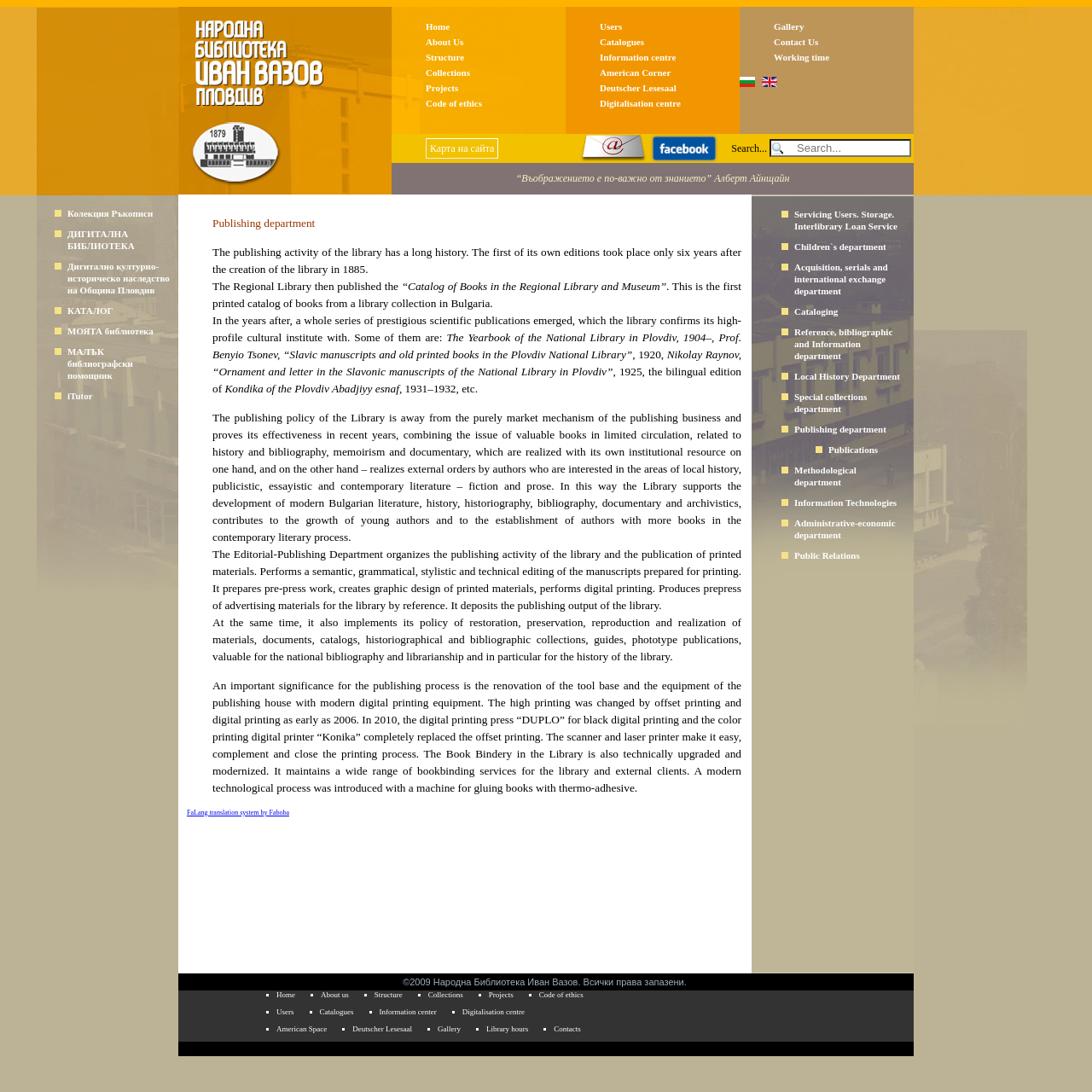Identify the bounding box coordinates of the area that should be clicked in order to complete the given instruction: "View the 'Gallery'". The bounding box coordinates should be four float numbers between 0 and 1, i.e., [left, top, right, bottom].

[0.709, 0.02, 0.736, 0.029]